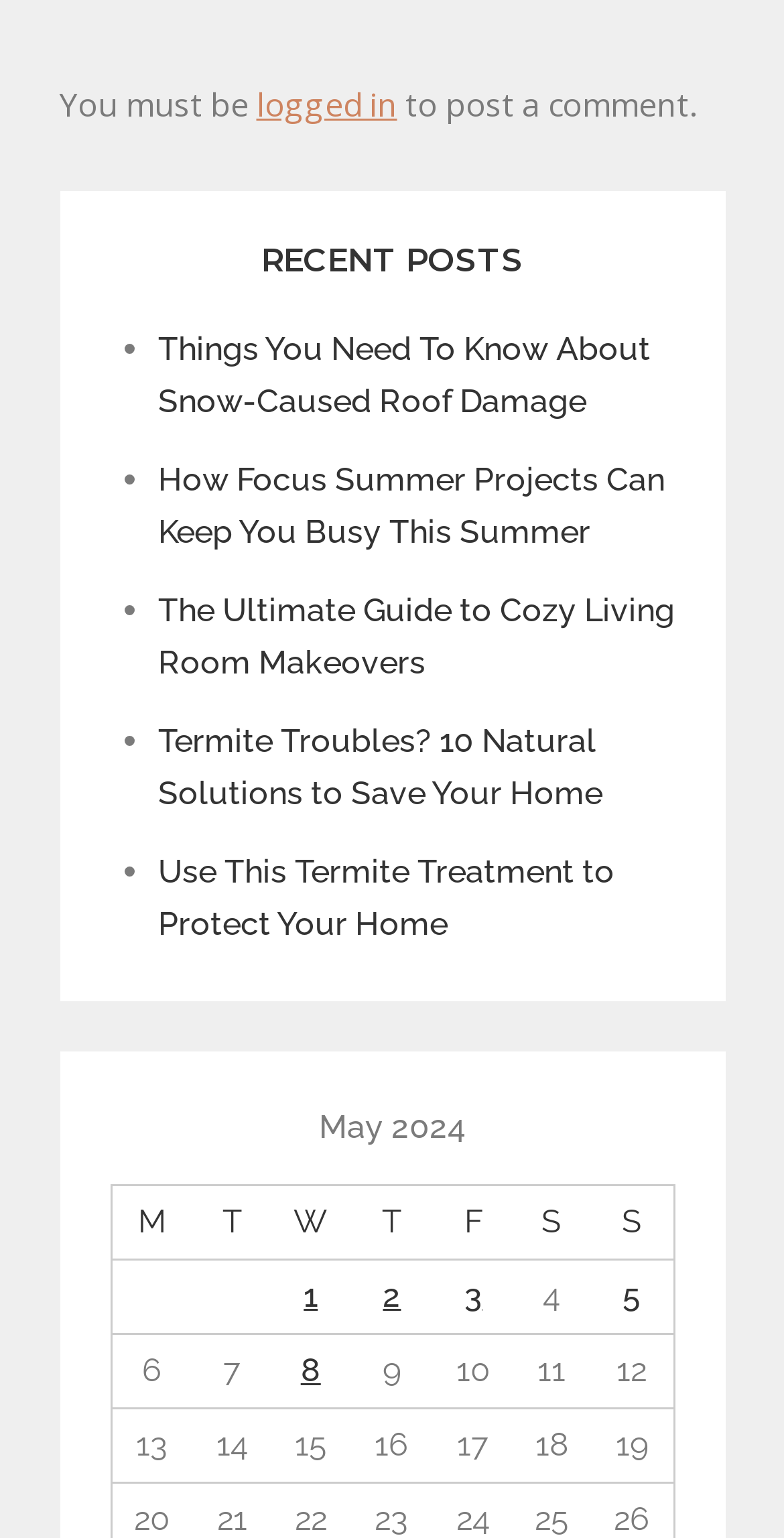Could you find the bounding box coordinates of the clickable area to complete this instruction: "view 'Things You Need To Know About Snow-Caused Roof Damage'"?

[0.201, 0.214, 0.829, 0.273]